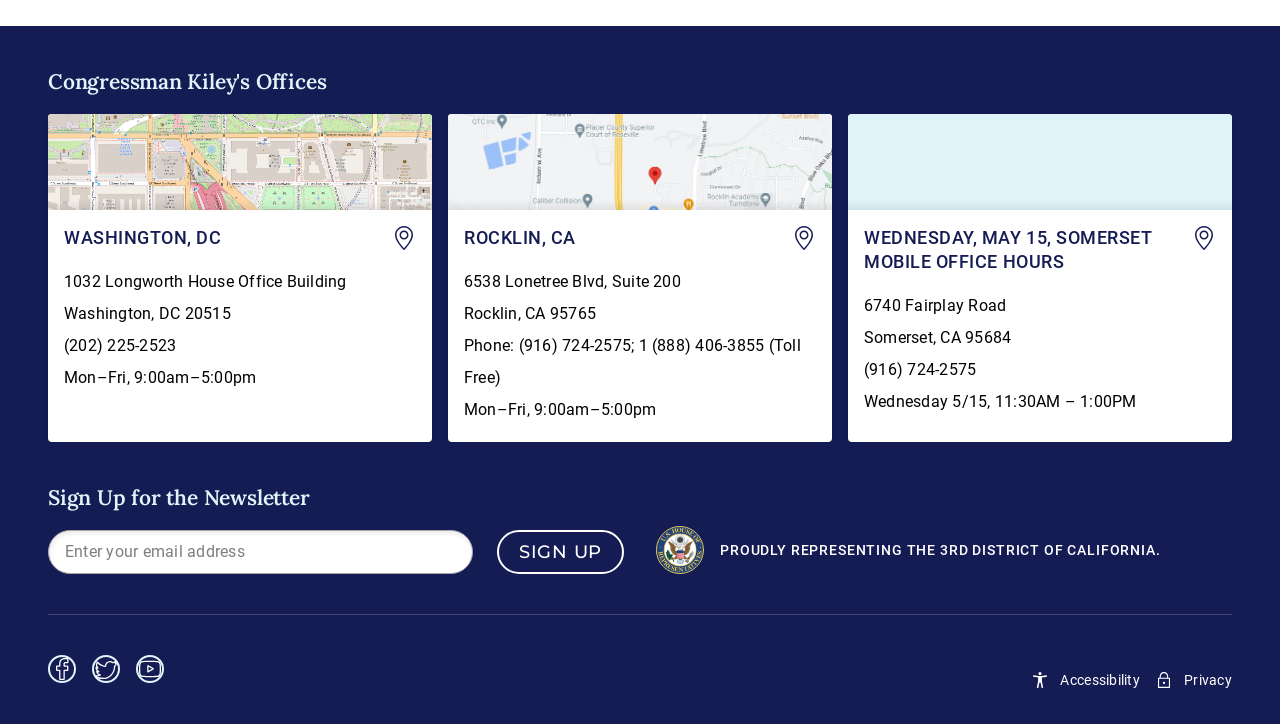What is the purpose of the 'SIGN UP' button?
Make sure to answer the question with a detailed and comprehensive explanation.

I found the purpose of the 'SIGN UP' button by looking at the context in which it is placed. It is placed below the heading 'Sign Up for the Newsletter' and next to a textbox that asks for an email address. Therefore, the purpose of the 'SIGN UP' button is to sign up for the newsletter.